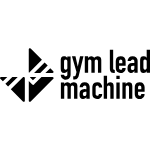What type of font is used in the logo?
Utilize the information in the image to give a detailed answer to the question.

The caption describes the textual component of the logo, 'gym lead machine', as being presented in a bold, sans-serif font, which enhances its visibility and impact.